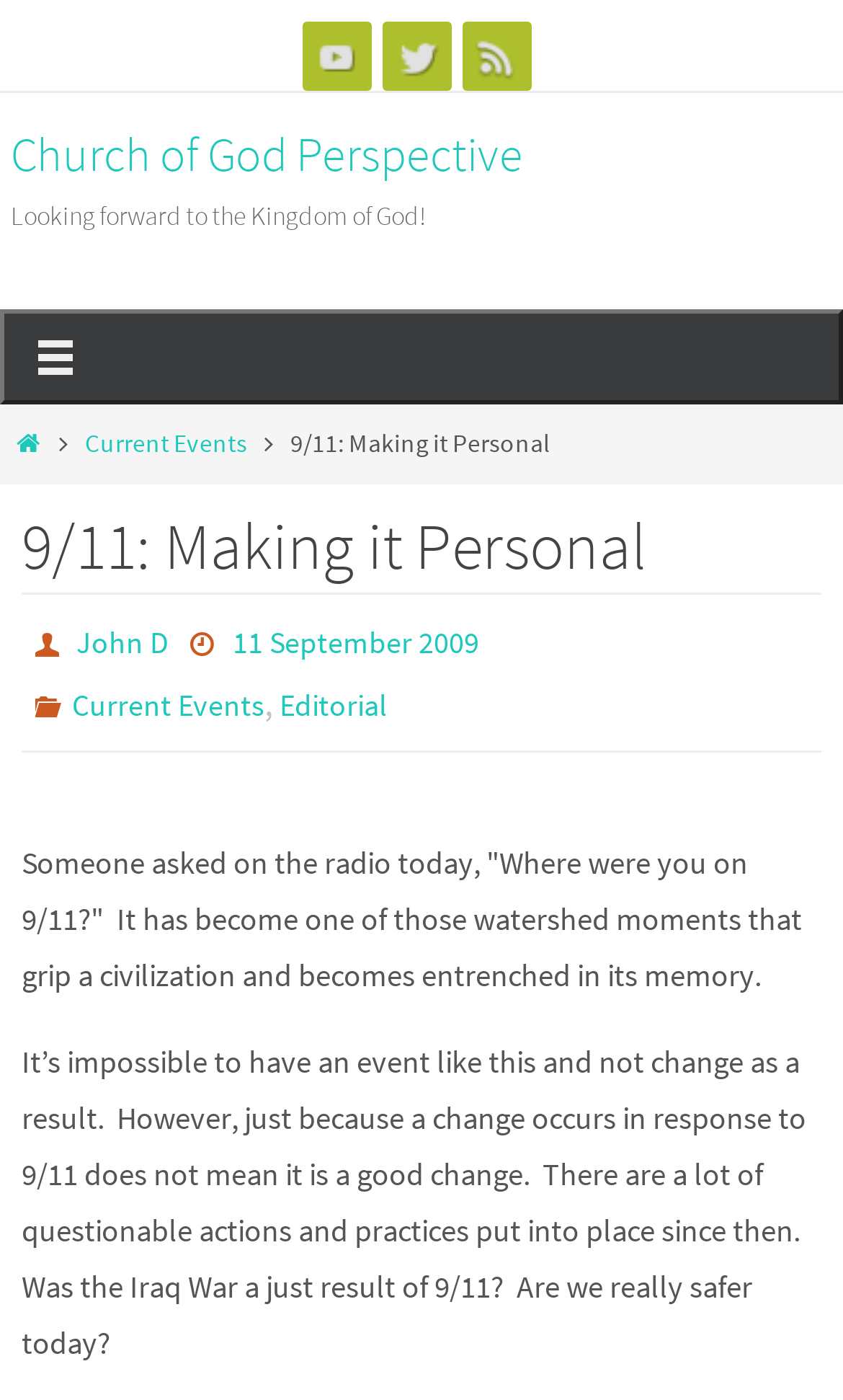Please identify the webpage's heading and generate its text content.

9/11: Making it Personal